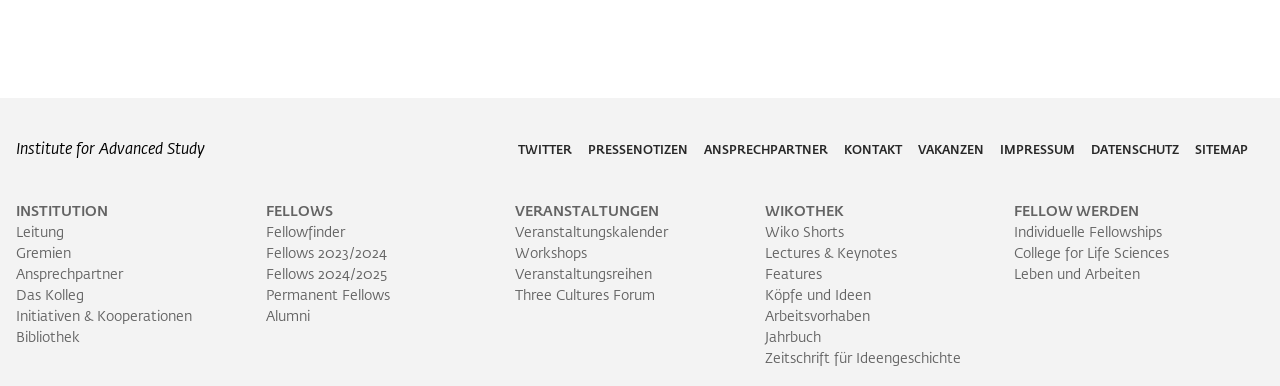What are the different sections on the webpage?
Using the details shown in the screenshot, provide a comprehensive answer to the question.

The different sections on the webpage can be identified by the heading elements, which are 'INSTITUTION', 'FELLOWS', 'VERANSTALTUNGEN', 'WIKOTHEK', and 'FELLOW WERDEN'. These headings are located at different vertical positions on the webpage, and each section contains links related to the respective topic.